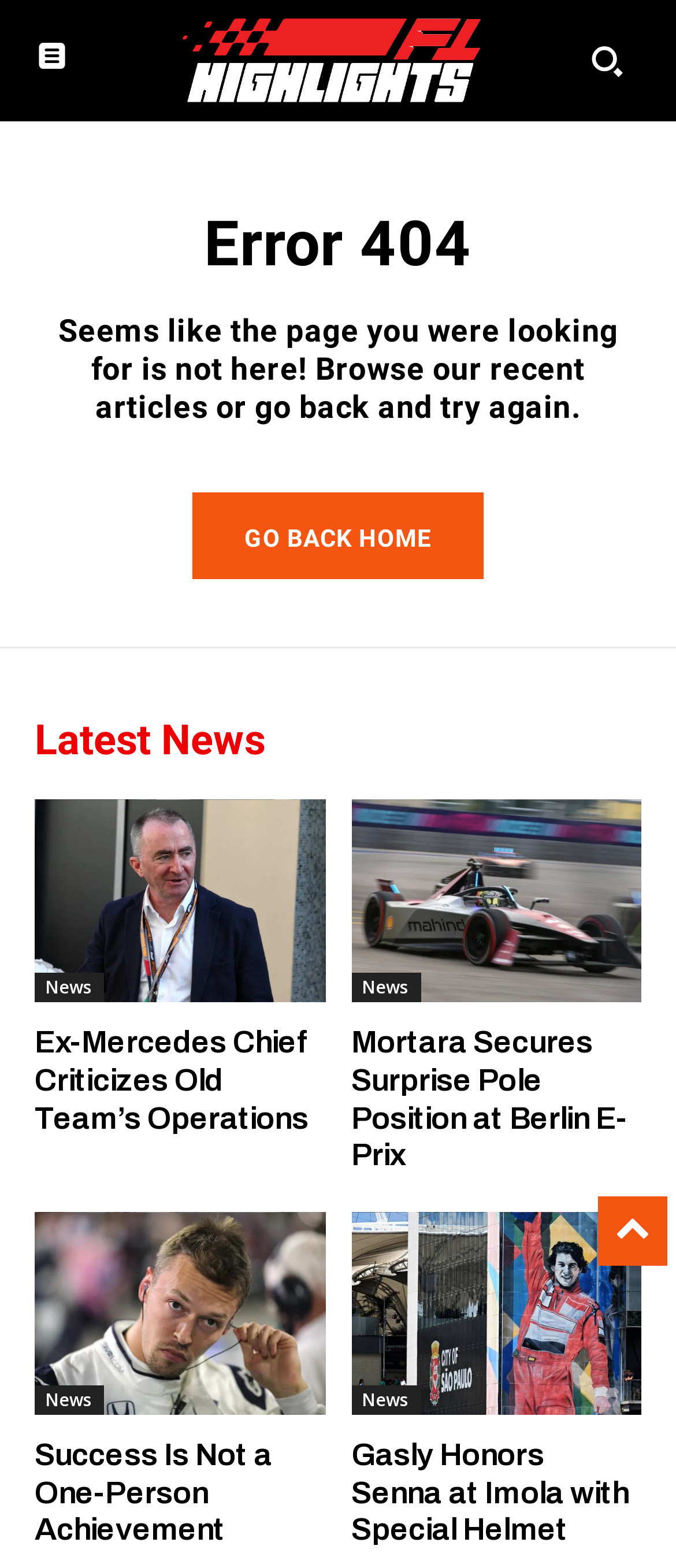Provide a one-word or short-phrase answer to the question:
What is the error code on this page?

404